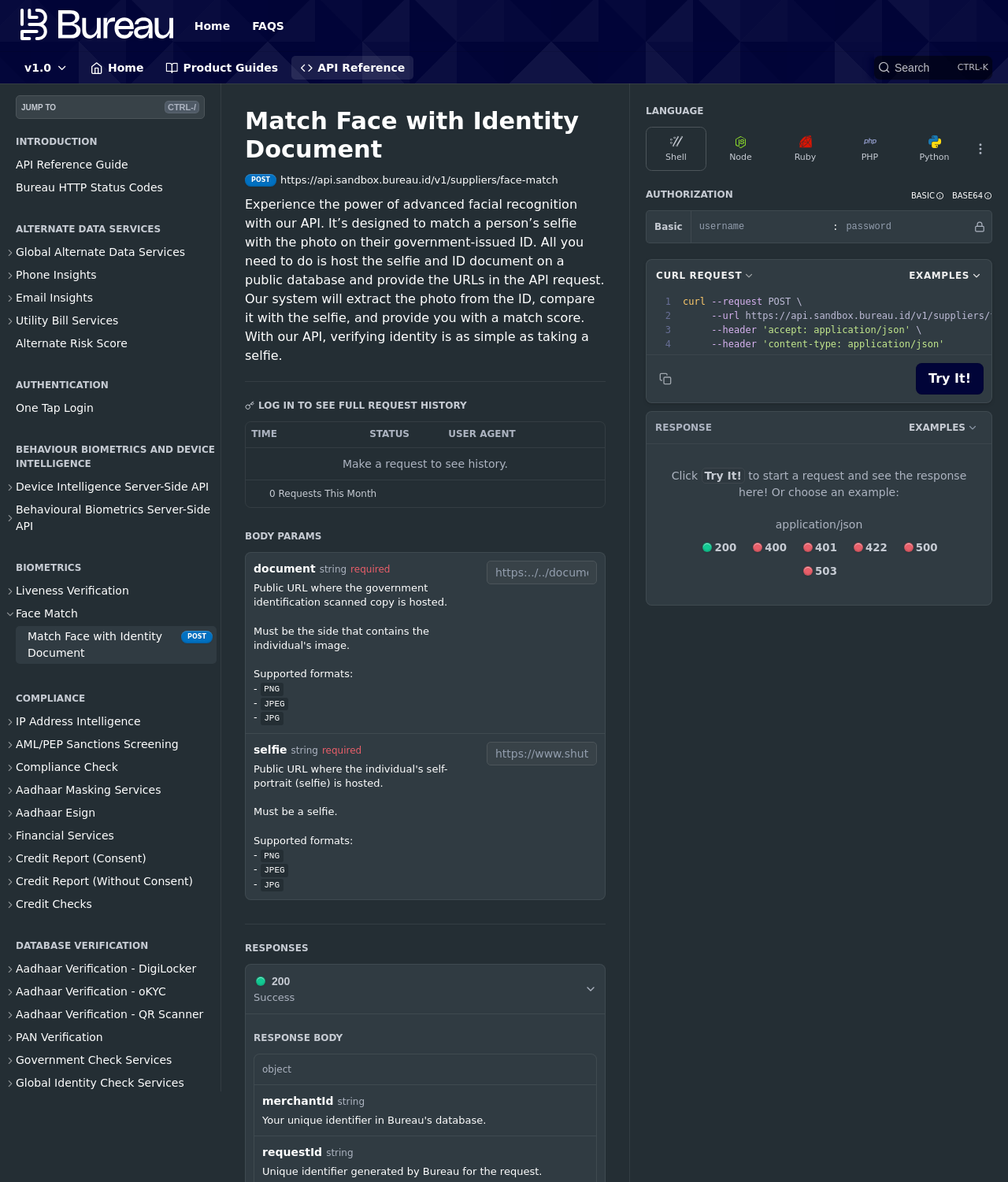Using a single word or phrase, answer the following question: 
What is the name of the API reference guide?

API Reference Guide